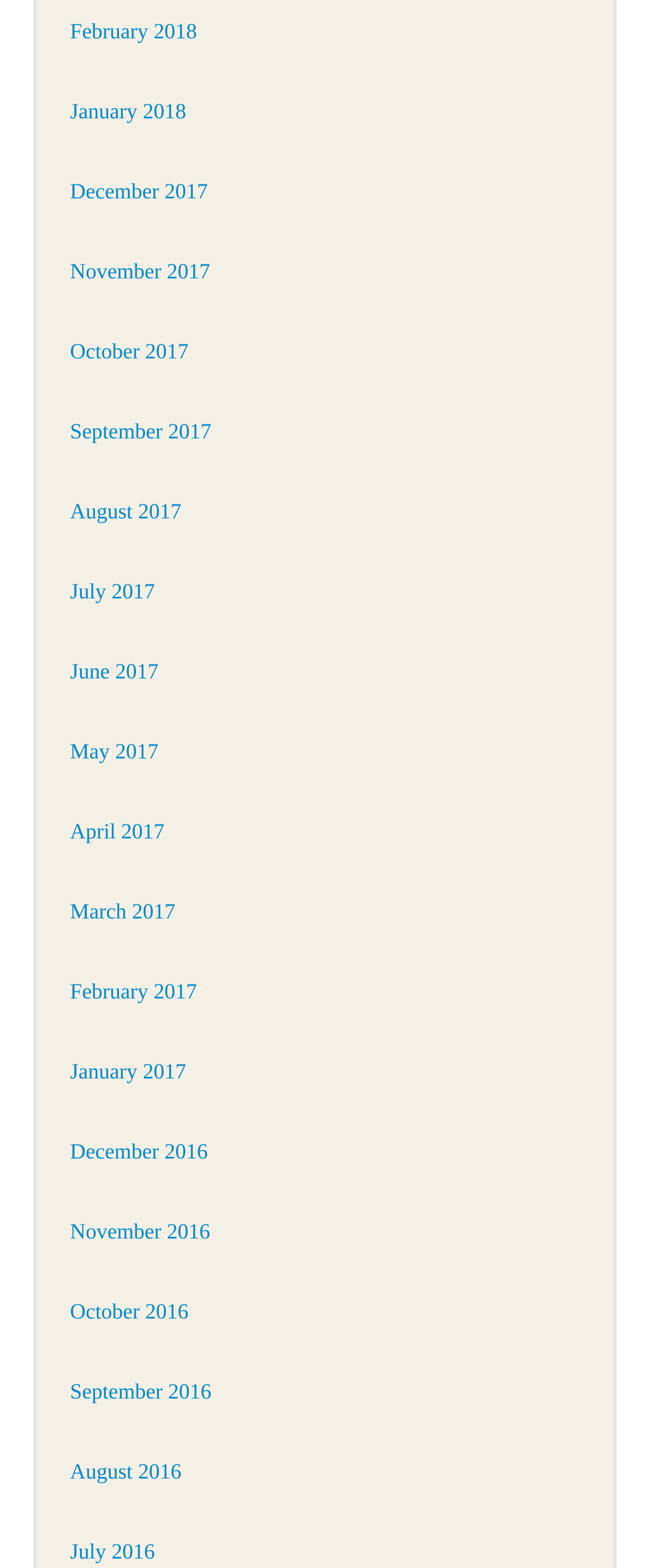Determine the bounding box coordinates for the clickable element to execute this instruction: "view December 2016". Provide the coordinates as four float numbers between 0 and 1, i.e., [left, top, right, bottom].

[0.108, 0.726, 0.32, 0.742]